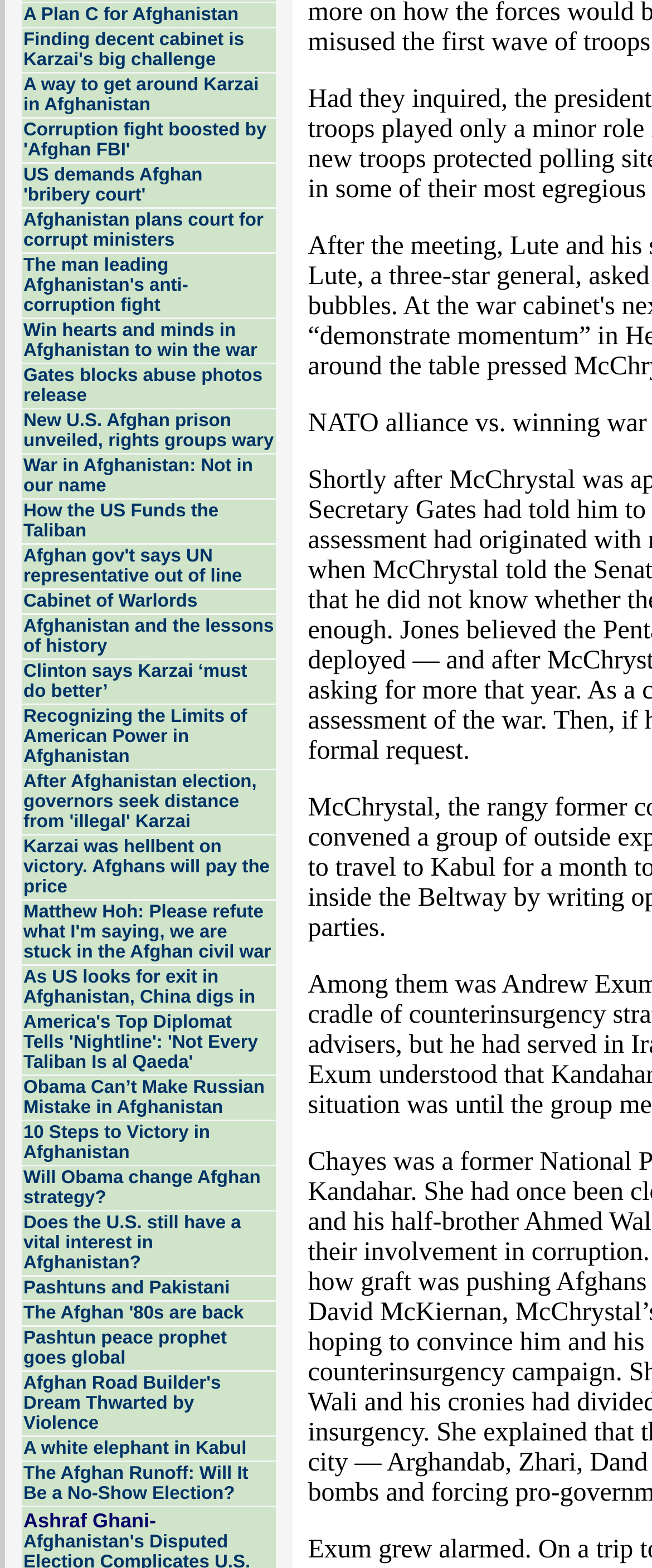Answer the question below with a single word or a brief phrase: 
How many articles are listed on this webpage?

30+